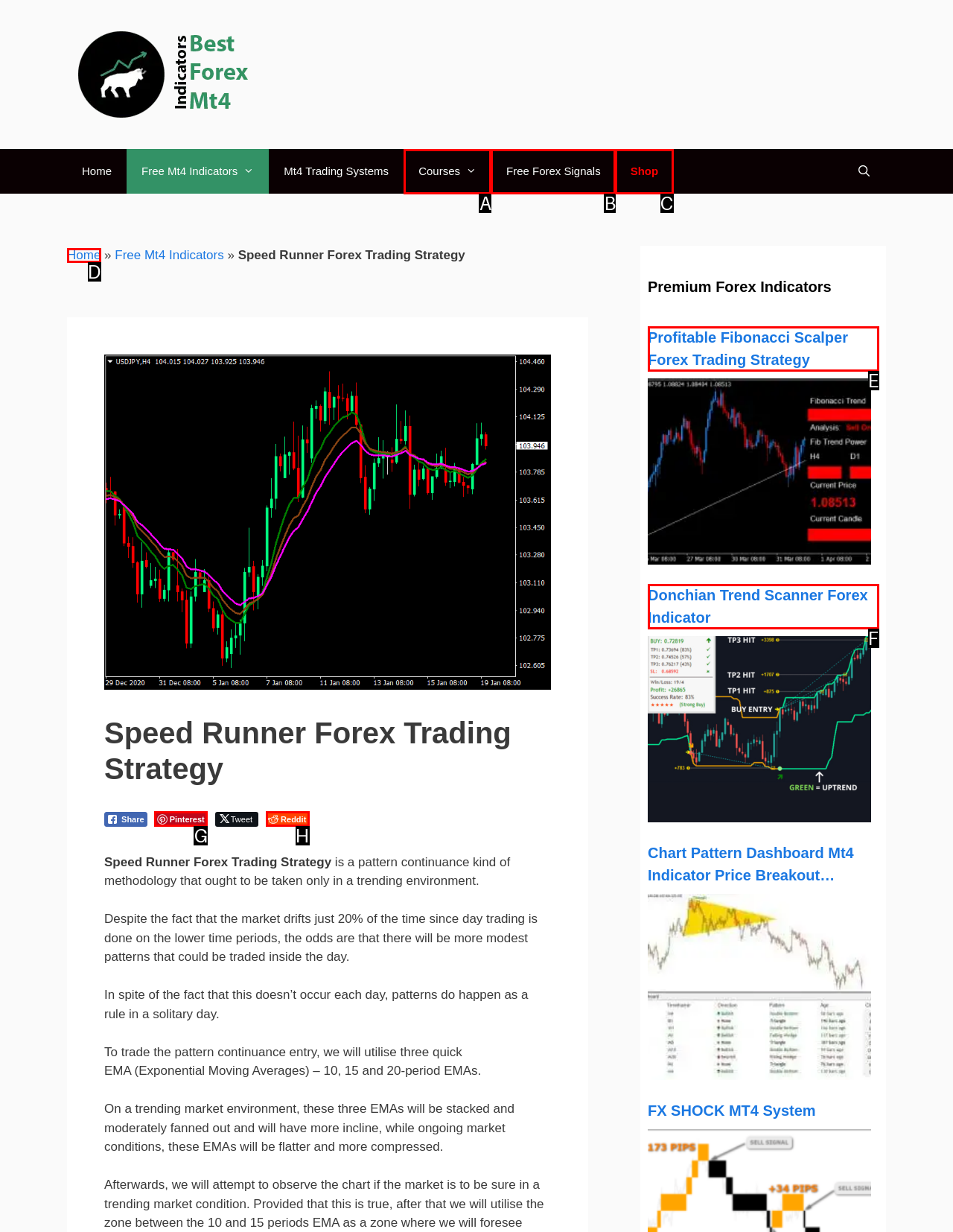Identify the letter corresponding to the UI element that matches this description: reddit
Answer using only the letter from the provided options.

H